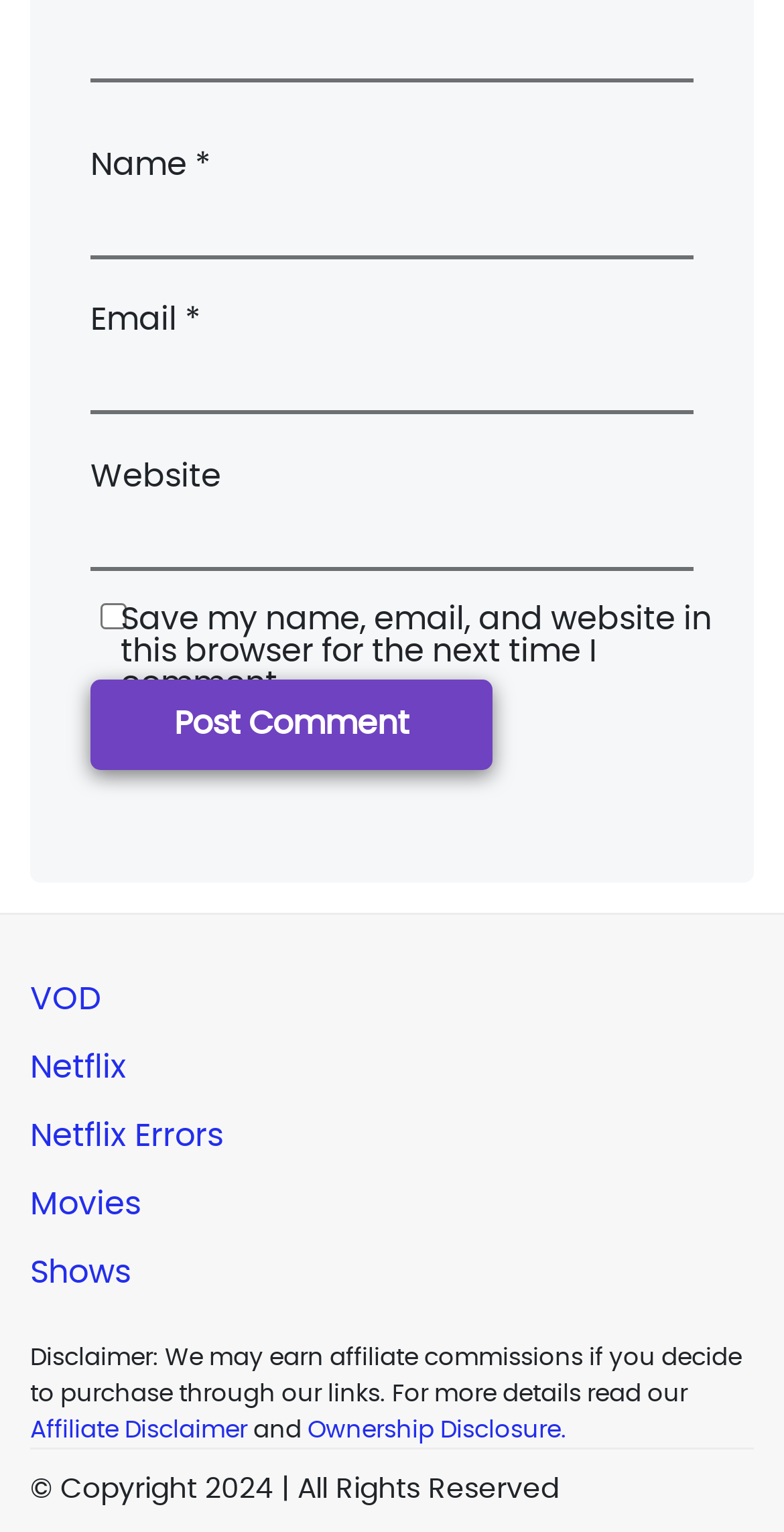Please respond to the question using a single word or phrase:
How many textboxes are there?

3